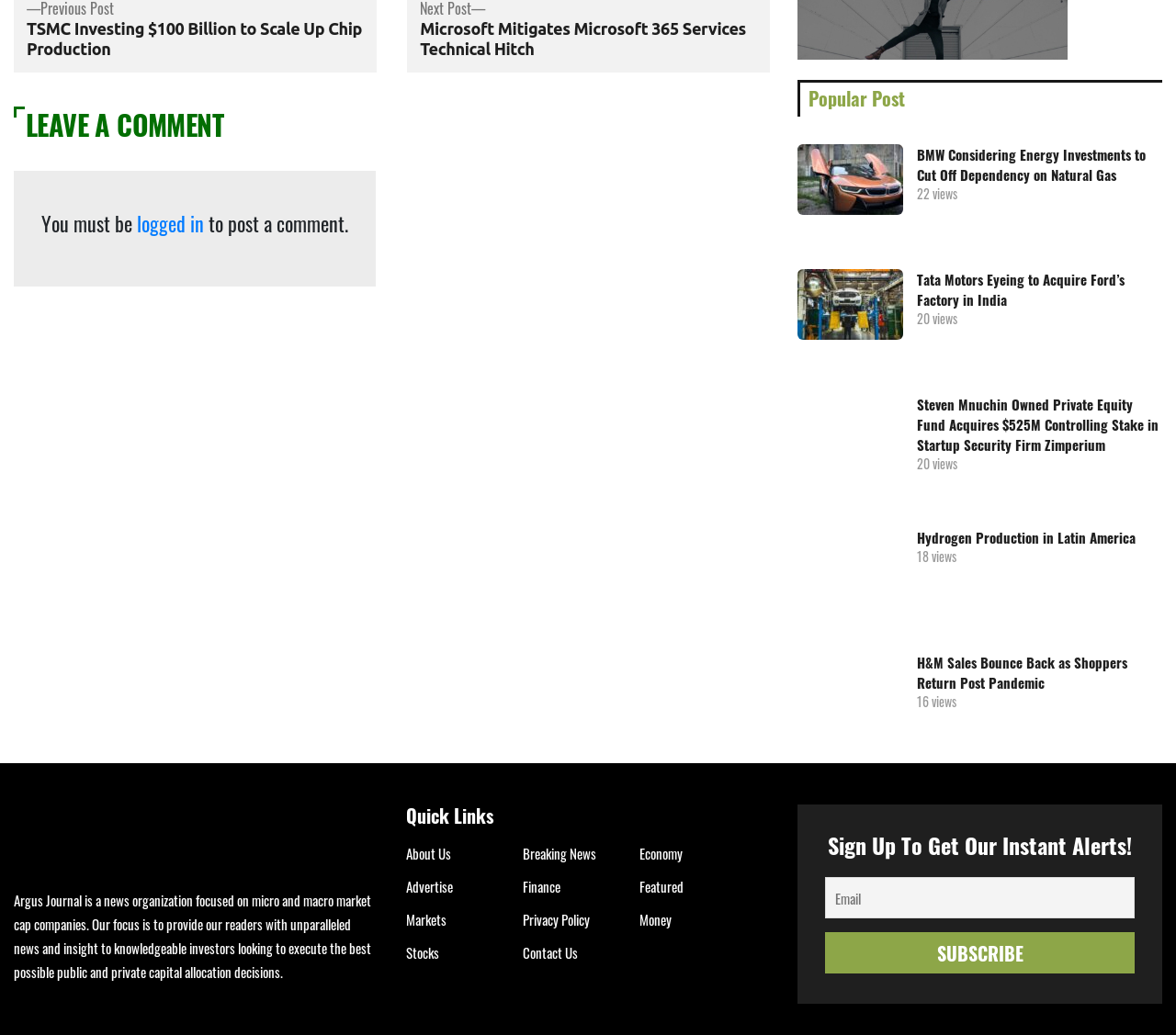Please identify the bounding box coordinates of the element's region that should be clicked to execute the following instruction: "Read about us". The bounding box coordinates must be four float numbers between 0 and 1, i.e., [left, top, right, bottom].

[0.345, 0.817, 0.383, 0.833]